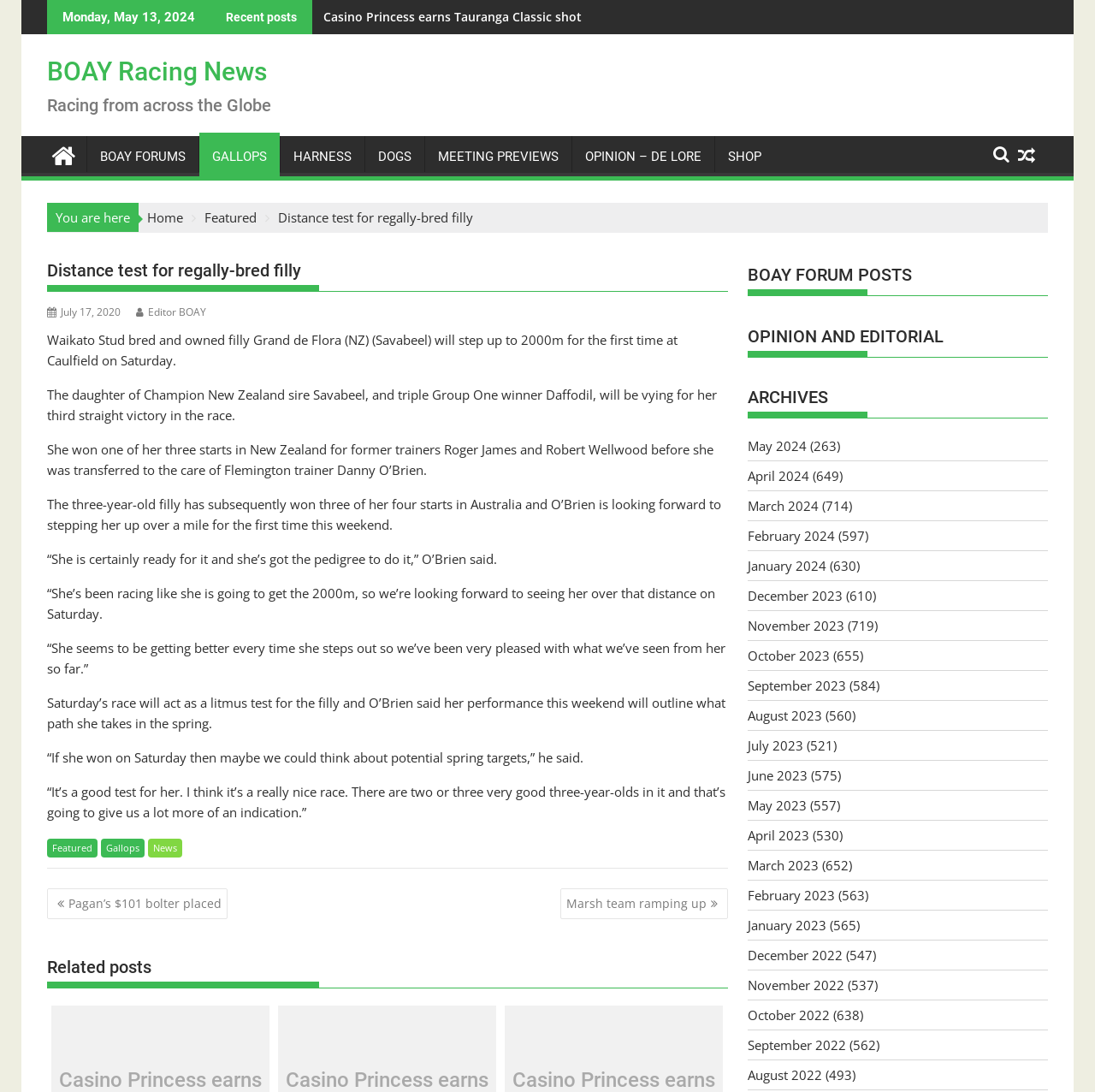Determine the bounding box coordinates of the target area to click to execute the following instruction: "Go to the 'BOAY FORUMS' page."

[0.08, 0.125, 0.181, 0.162]